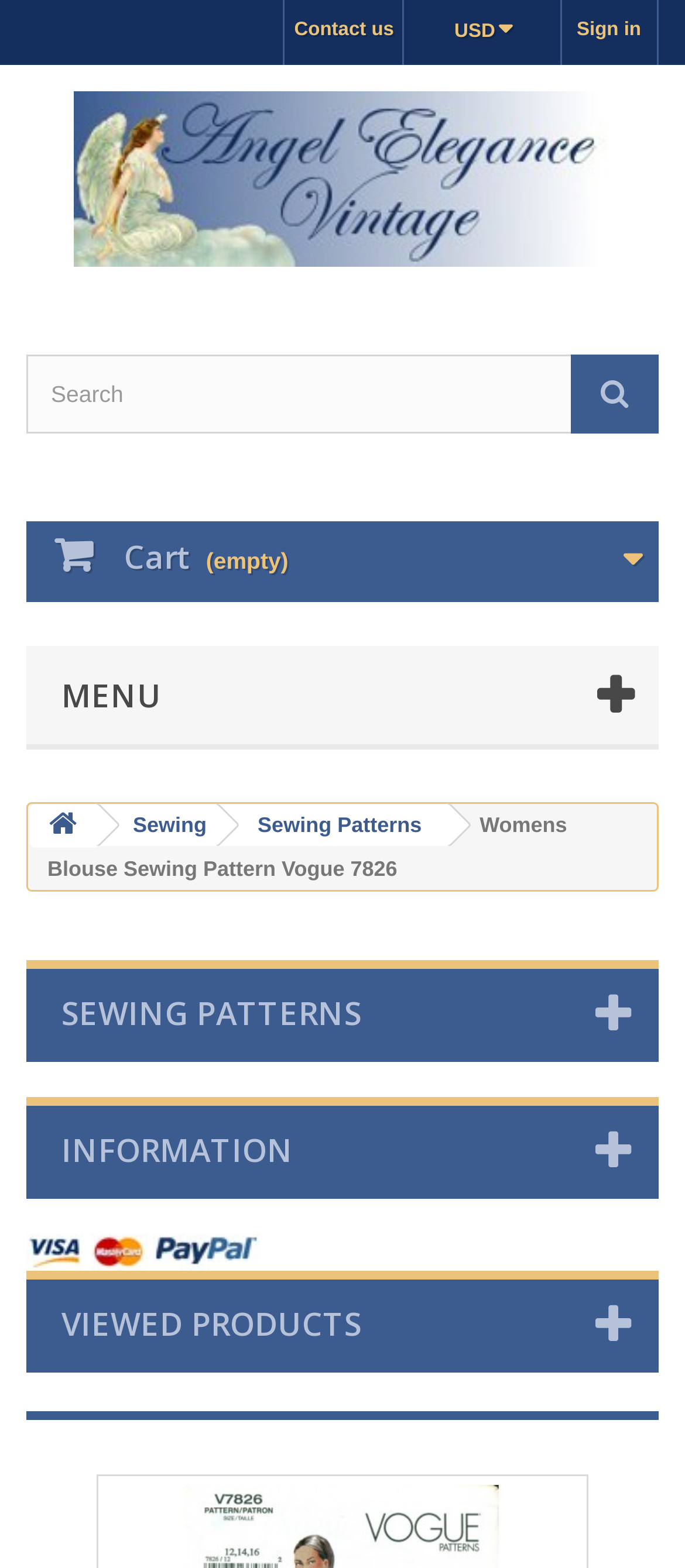What type of products are sold on this website?
Relying on the image, give a concise answer in one word or a brief phrase.

Sewing patterns